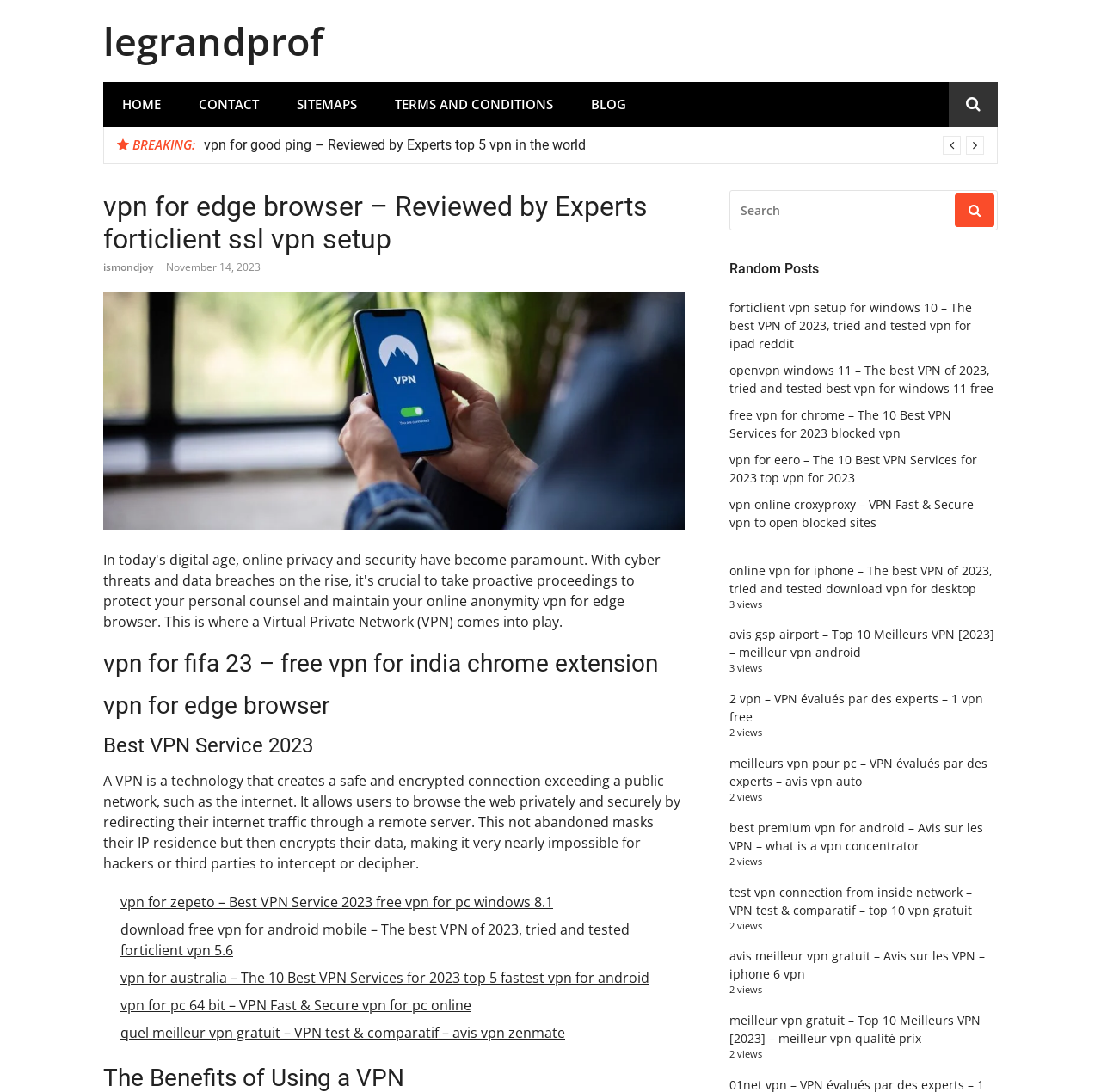Determine the primary headline of the webpage.

vpn for edge browser – Reviewed by Experts forticlient ssl vpn setup